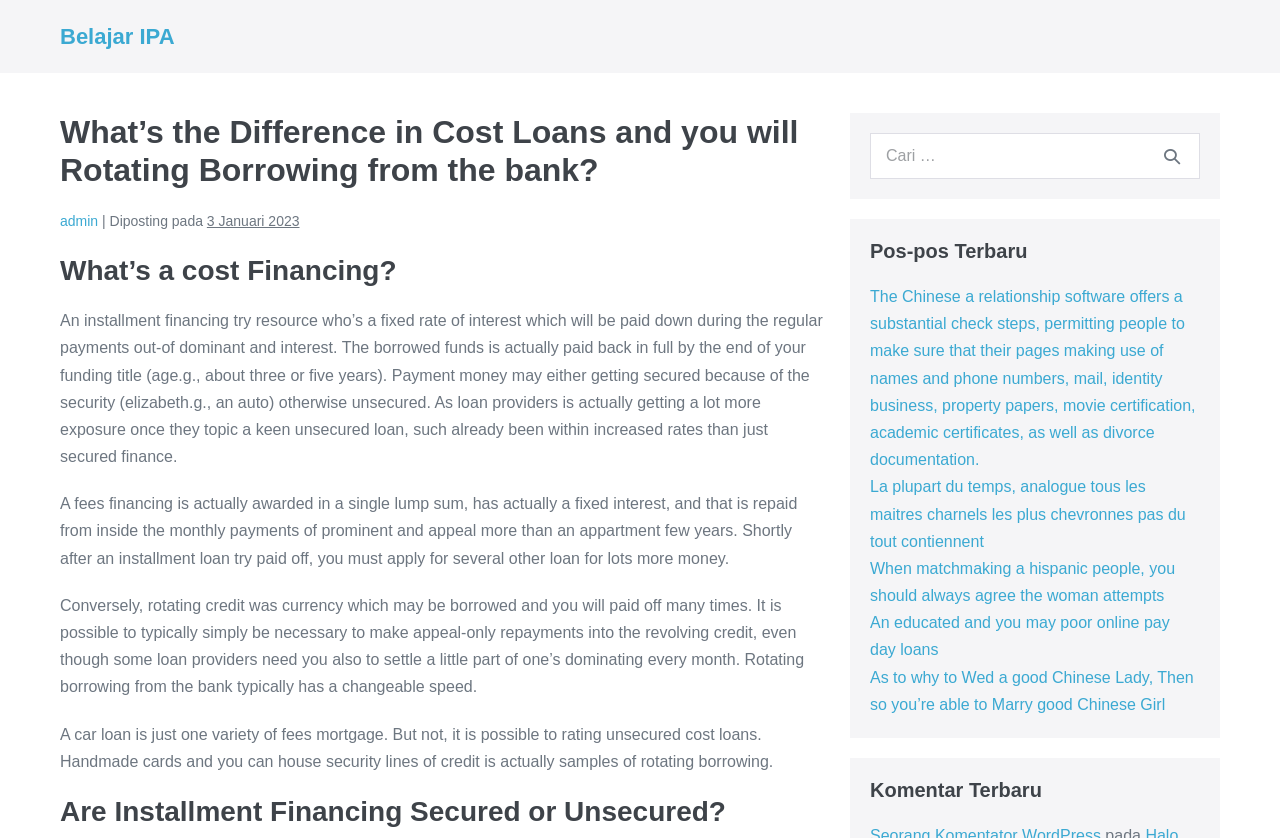What is the purpose of the search box?
Please interpret the details in the image and answer the question thoroughly.

The search box is likely intended to allow users to search for specific content or topics within the webpage or website, making it easier to find relevant information.